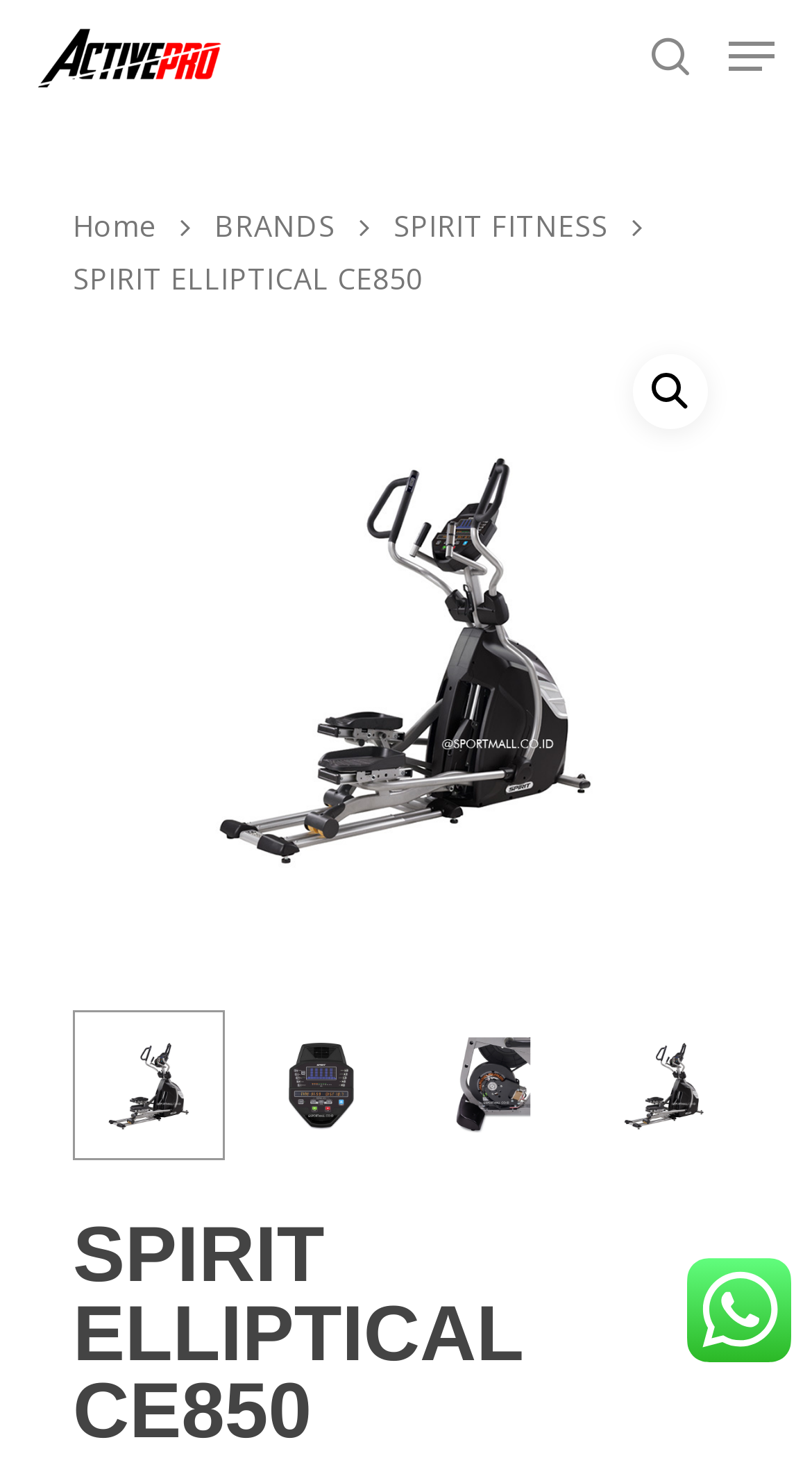Summarize the webpage in an elaborate manner.

The webpage is about the SPIRIT ELLIPTICAL CE850, an adjustable stride elliptical trainer. At the top left, there is a search bar with a placeholder text "Search" and a hint "Hit enter to search or ESC to close" below it. To the right of the search bar, there are three links: an empty link, a link to "Activepro" with an accompanying image, and another empty link.

Below the search bar, there is a navigation menu with links to "Home", "BRANDS", and "SPIRIT FITNESS". The main content of the page is headed by a large title "SPIRIT ELLIPTICAL CE850" which spans almost the entire width of the page. Below the title, there is a large image that takes up most of the page's width.

On the right side of the page, there is a small icon 🔍, and at the bottom right, there is a small image. The page also has a meta description that mentions the CE850 adjustable stride elliptical trainer and its features.